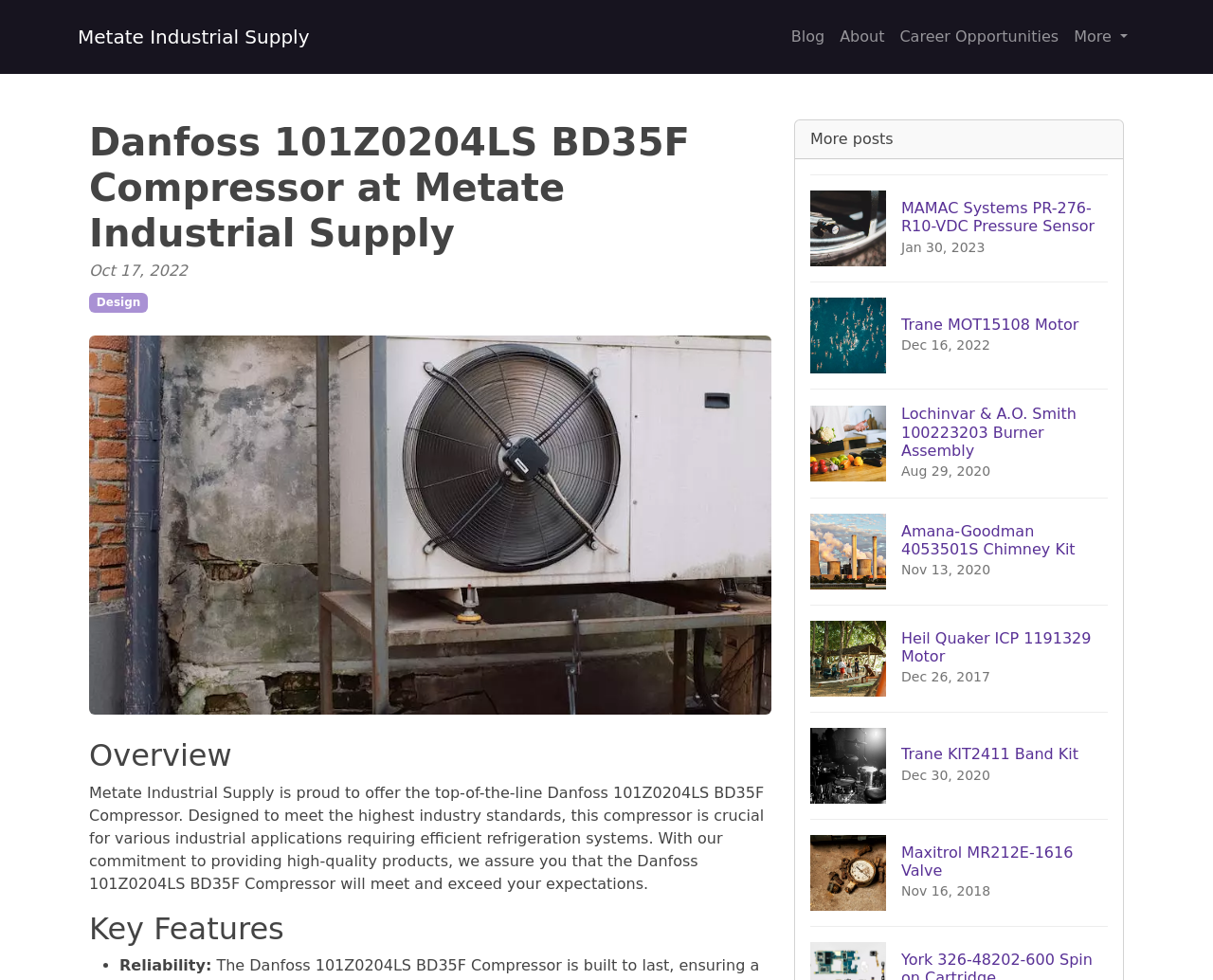Offer a comprehensive description of the webpage’s content and structure.

The webpage is about the Danfoss 101Z0204LS BD35F Compressor available at Metate Industrial Supply. At the top, there is a navigation menu with links to "Metate Industrial Supply", "Blog", "About", "Career Opportunities", and a "More" button. Below the navigation menu, there is a header section with a heading that reads "Danfoss 101Z0204LS BD35F Compressor at Metate Industrial Supply" and a date "Oct 17, 2022". 

To the right of the header section, there is an image of the compressor. Below the image, there is an overview section with a heading "Overview" and a paragraph of text that describes the compressor's features and benefits. 

Further down, there is a section with a heading "Key Features" that lists the compressor's features in bullet points. 

On the right side of the page, there are five links to other products, each with an image and a heading that describes the product. The products are "MAMAC Systems PR-276-R10-VDC Pressure Sensor", "Trane MOT15108 Motor", "Lochinvar & A.O. Smith 100223203 Burner Assembly", "Amana-Goodman 4053501S Chimney Kit", "Heil Quaker ICP 1191329 Motor", "Trane KIT2411 Band Kit", and "Maxitrol MR212E-1616 Valve". Each product has a date associated with it, ranging from 2017 to 2023.